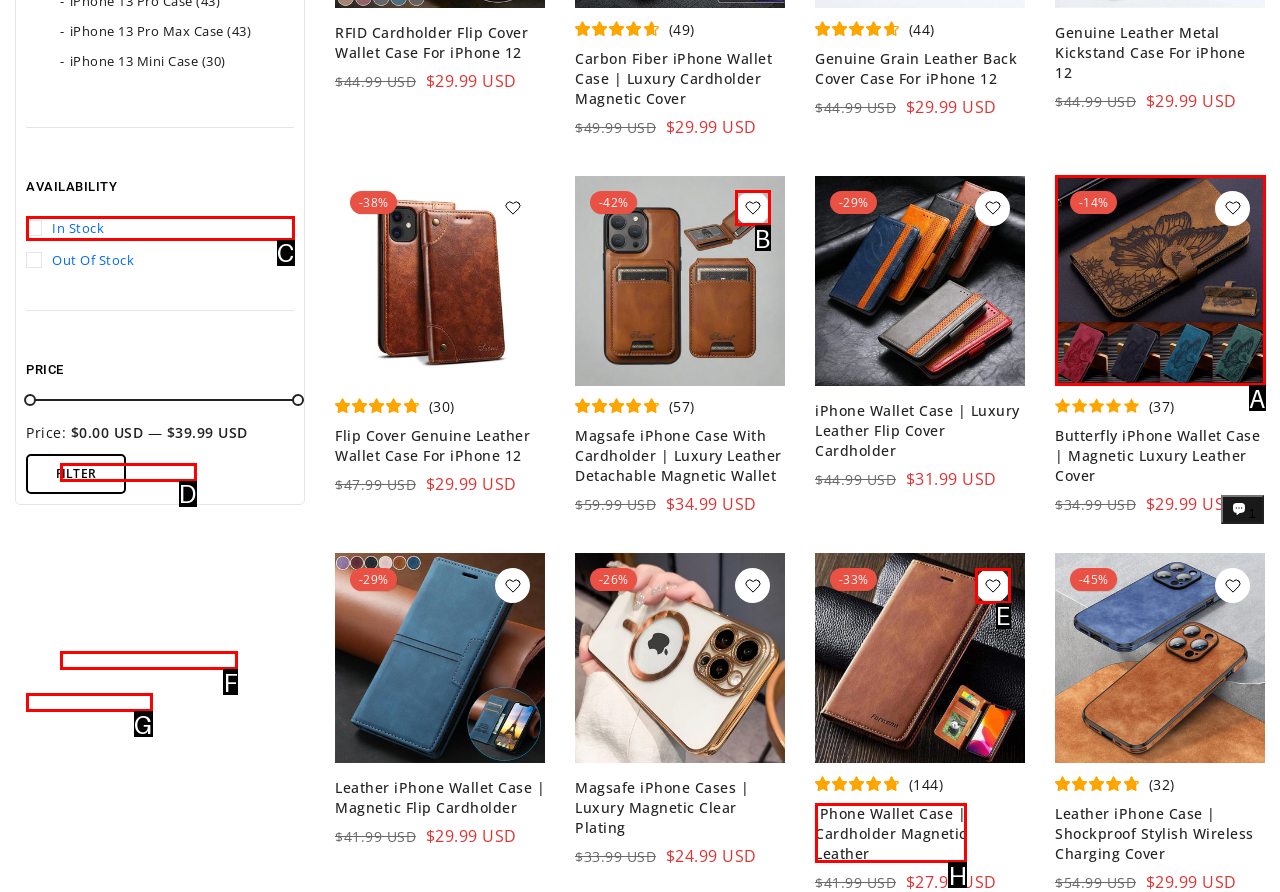With the description: Add to Wishlist, find the option that corresponds most closely and answer with its letter directly.

B